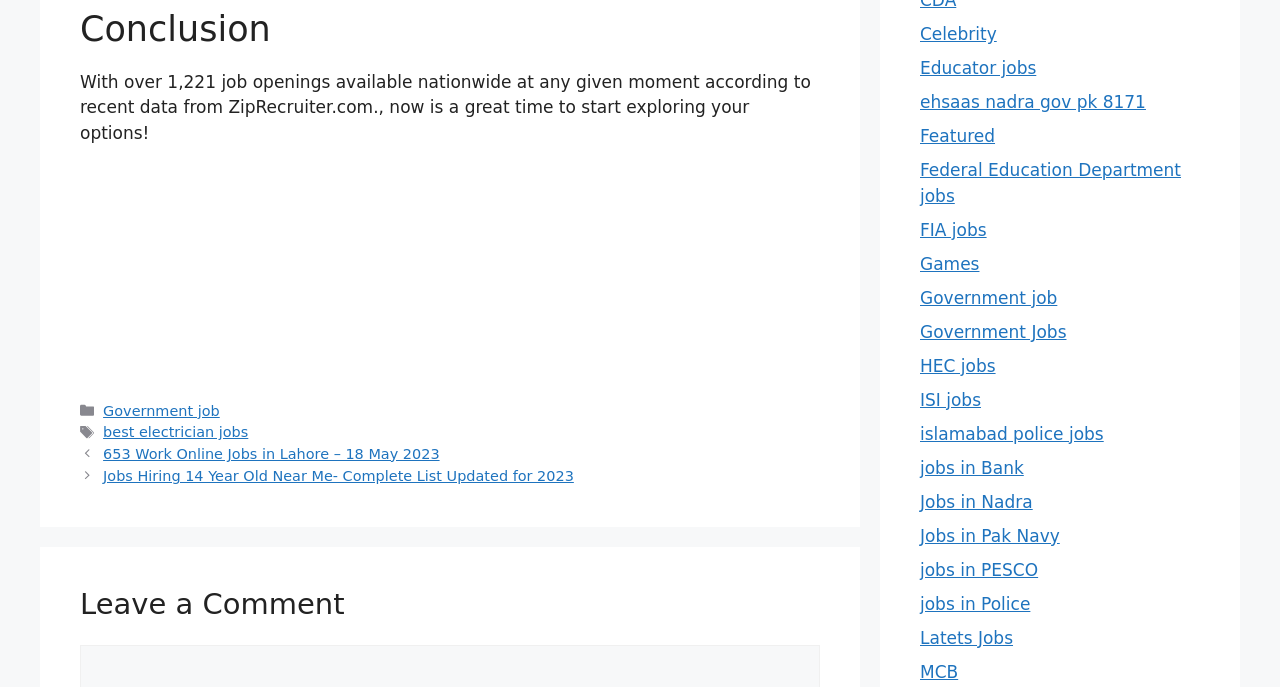Find the bounding box coordinates of the clickable region needed to perform the following instruction: "Return to Home". The coordinates should be provided as four float numbers between 0 and 1, i.e., [left, top, right, bottom].

None